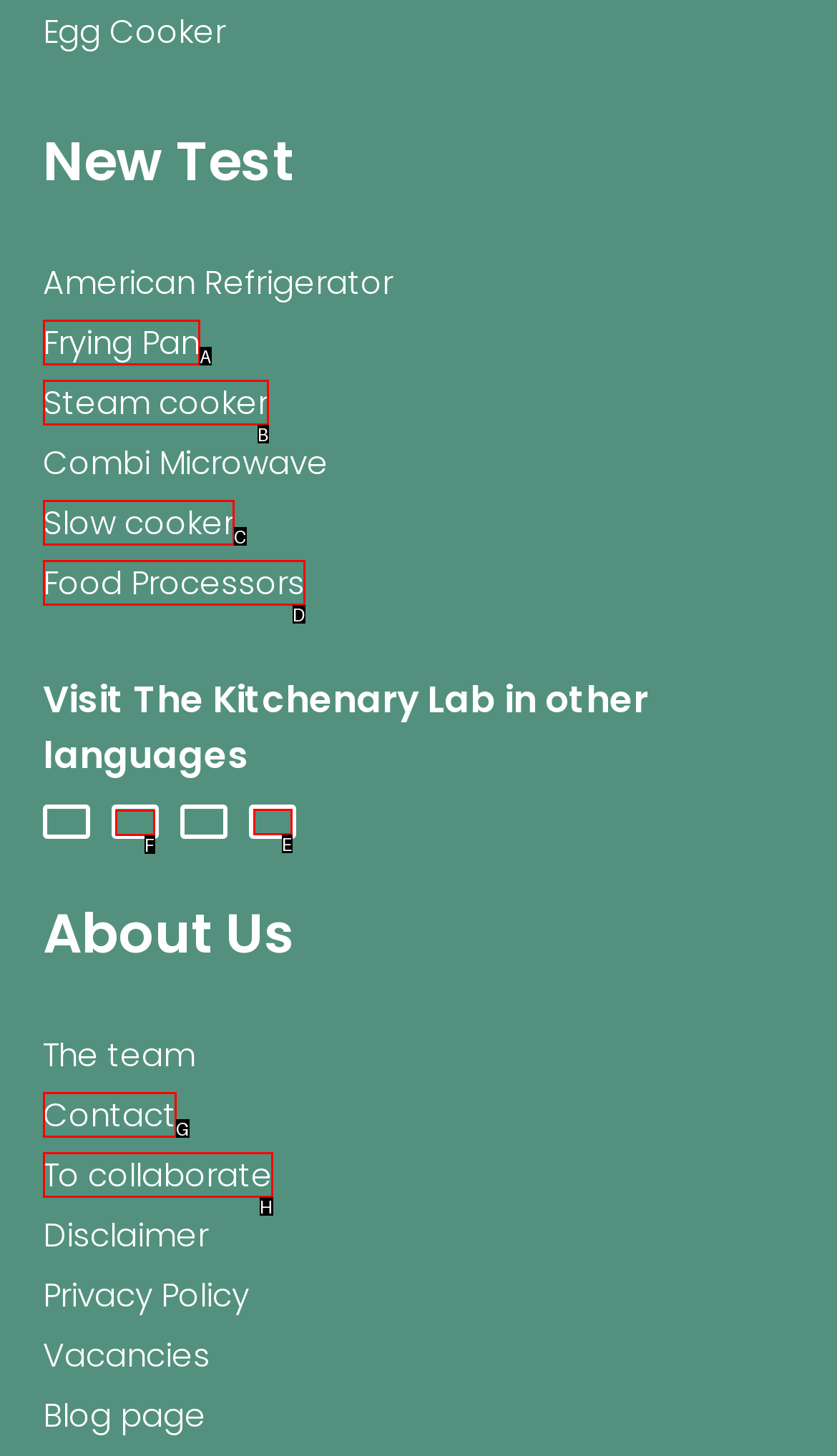Identify the correct UI element to click for this instruction: Switch to the Italian version
Respond with the appropriate option's letter from the provided choices directly.

F